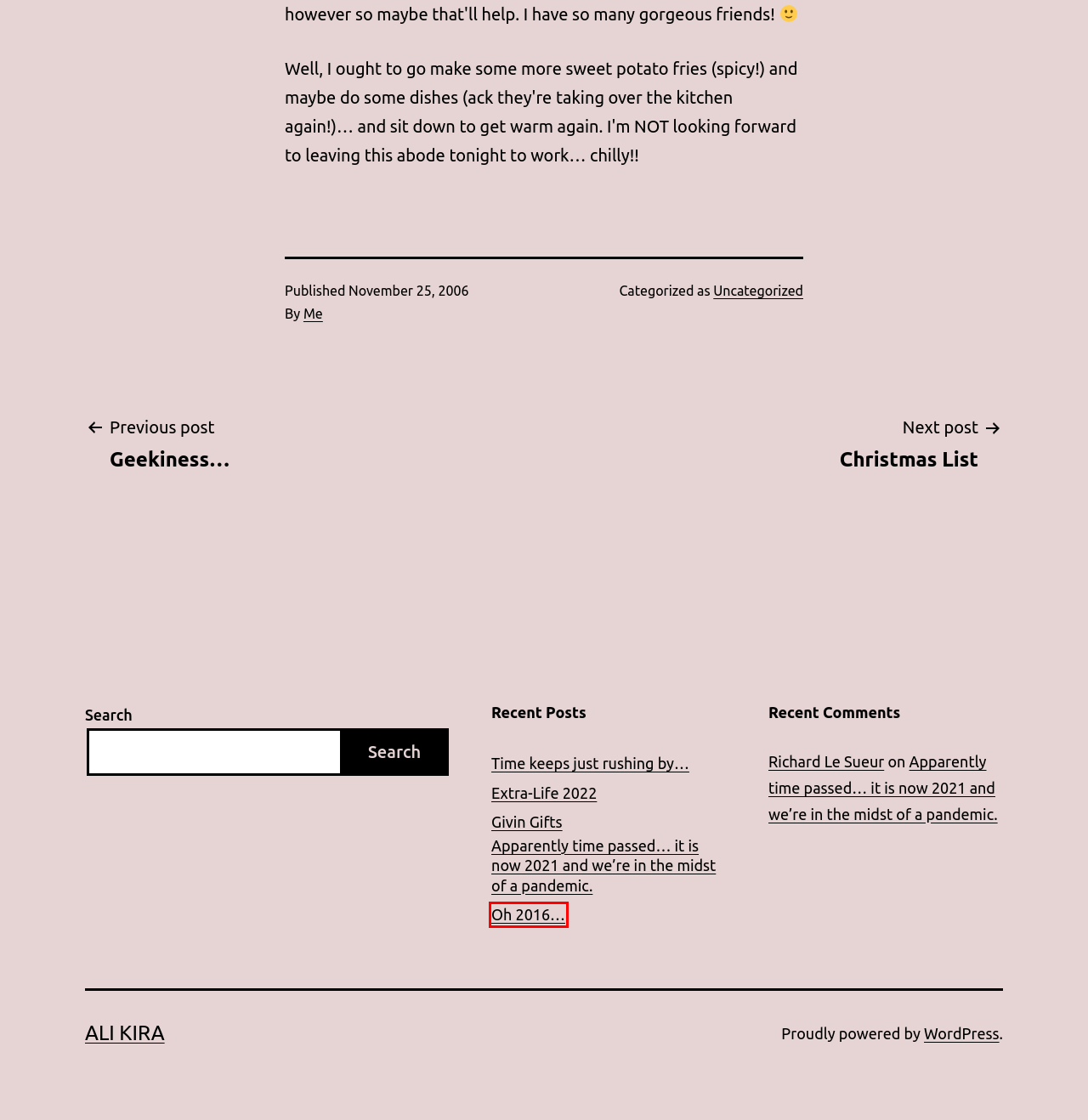View the screenshot of the webpage containing a red bounding box around a UI element. Select the most fitting webpage description for the new page shown after the element in the red bounding box is clicked. Here are the candidates:
A. Christmas List - Ali Kira
B. Home | Richard's Place
C. Geekiness… - Ali Kira
D. Uncategorized - Ali Kira
E. Oh 2016… - Ali Kira
F. Time keeps just rushing by… - Ali Kira
G. Extra-Life 2022 - Ali Kira
H. Givin Gifts - Ali Kira

E